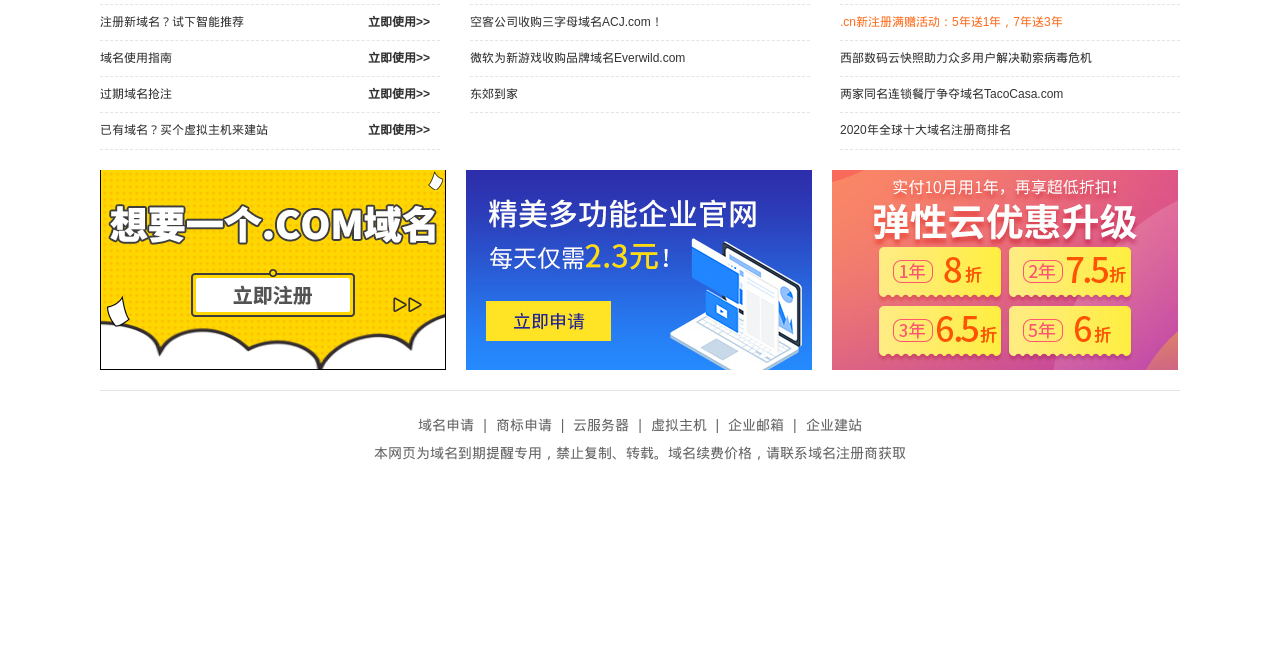Using the webpage screenshot, locate the HTML element that fits the following description and provide its bounding box: "已有域名？买个虚拟主机来建站立即使用>>".

[0.078, 0.172, 0.344, 0.225]